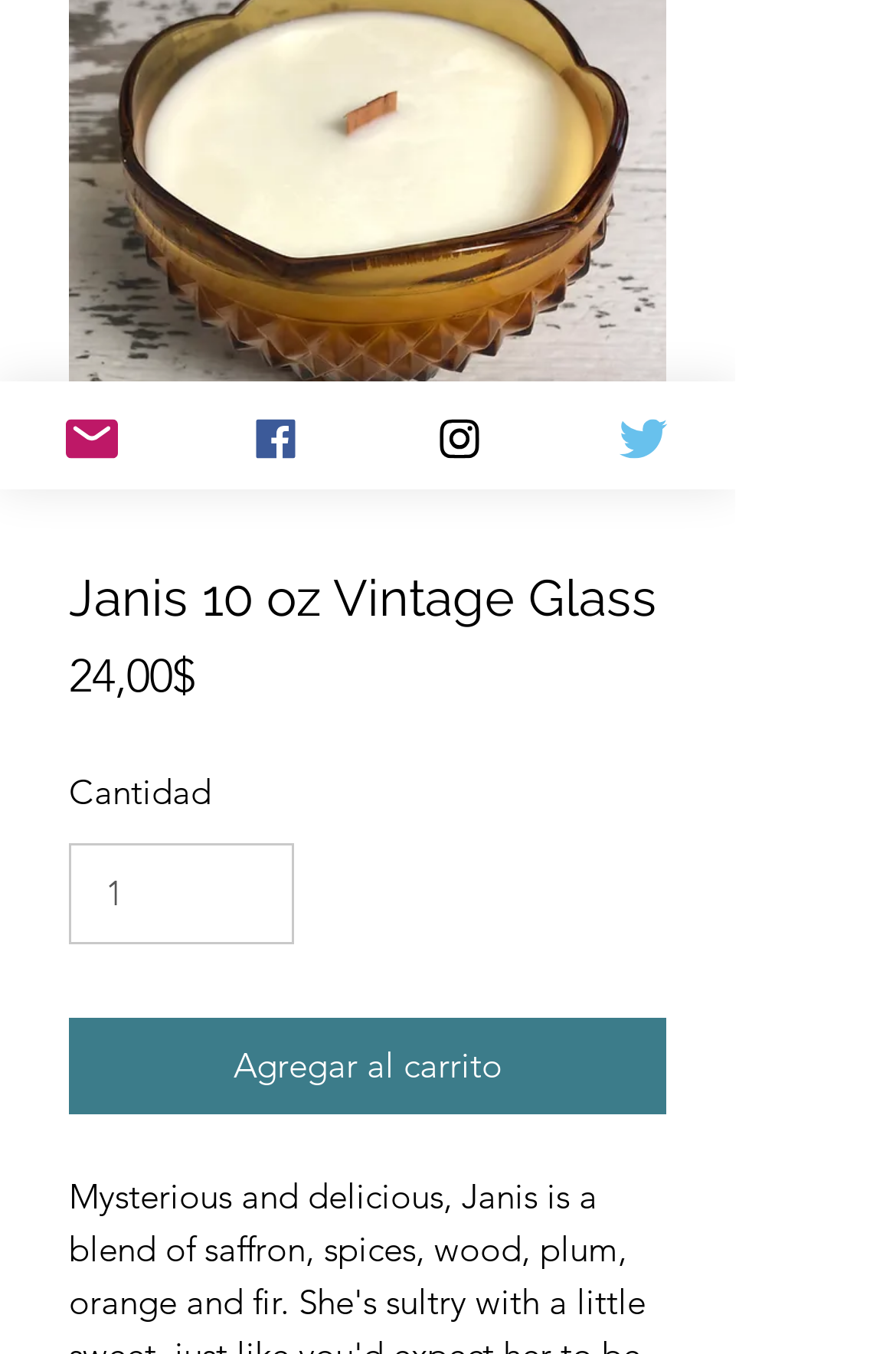Determine the bounding box coordinates of the UI element described by: "input value="1" aria-label="Cantidad" value="1"".

[0.077, 0.623, 0.328, 0.697]